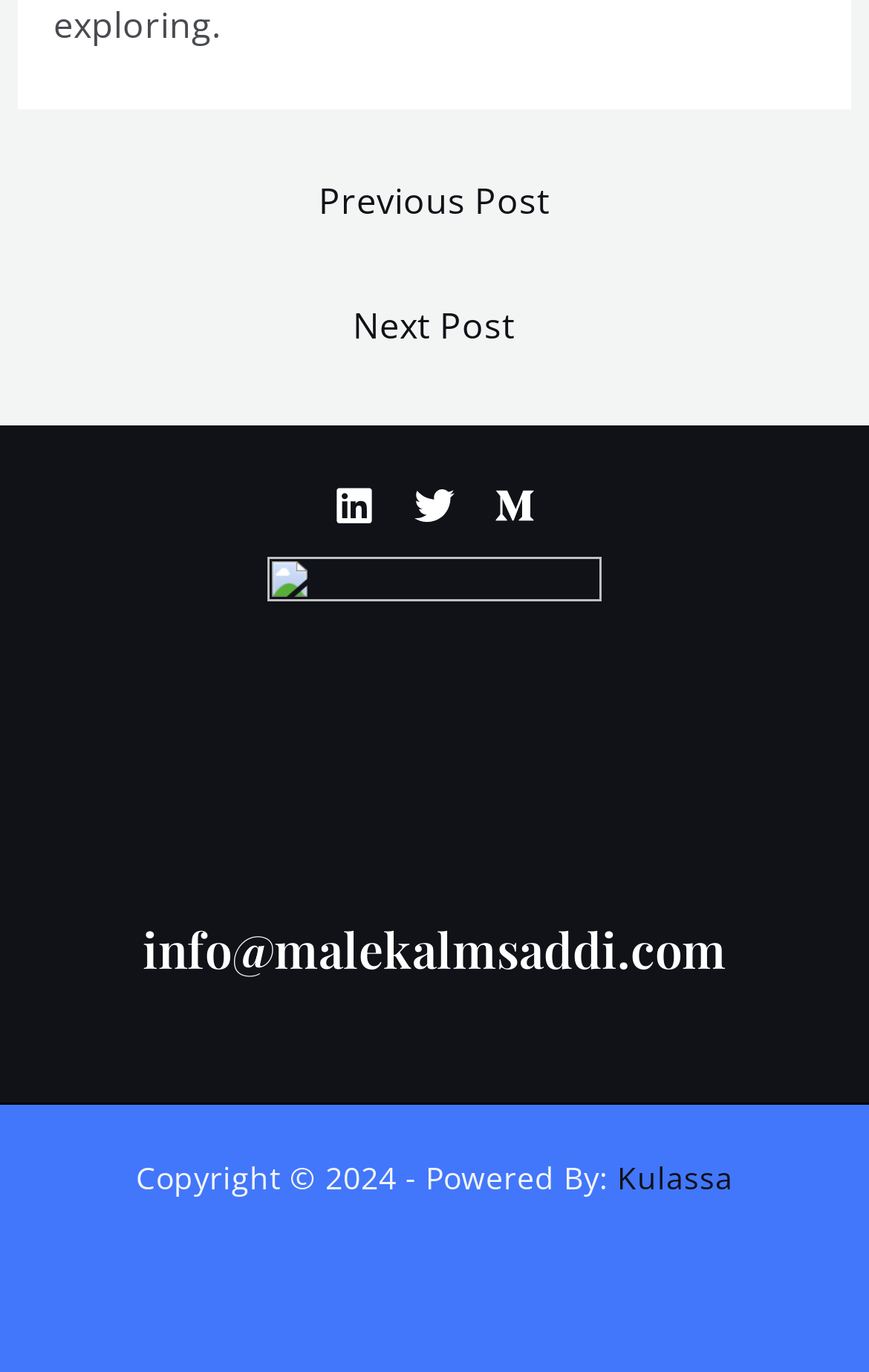Reply to the question with a brief word or phrase: What is the year of the copyright?

2024